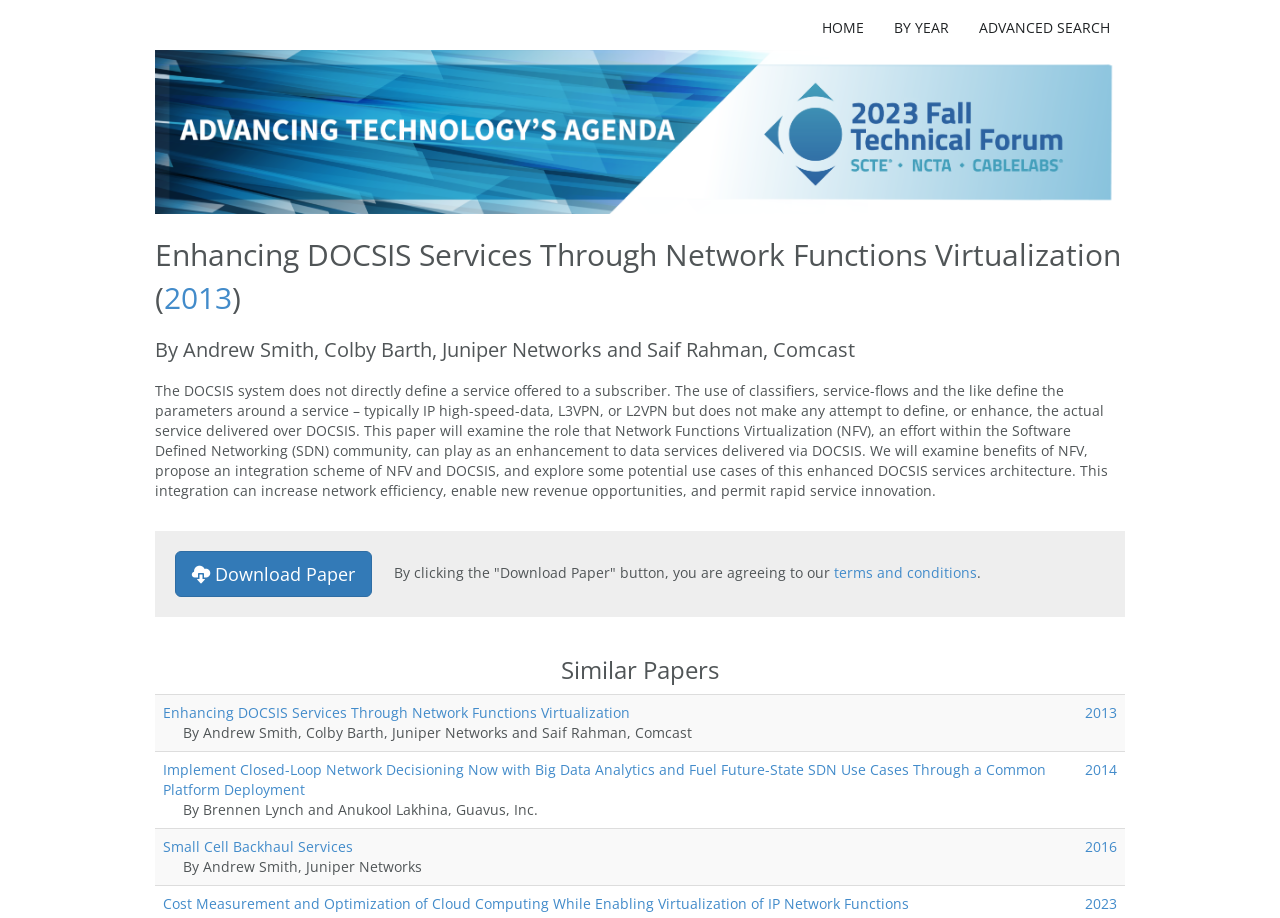What is the title of the paper?
Carefully analyze the image and provide a thorough answer to the question.

I found the title of the paper by looking at the static text element with the bounding box coordinates [0.121, 0.255, 0.876, 0.346] which contains the text 'Enhancing DOCSIS Services Through Network Functions Virtualization ('.